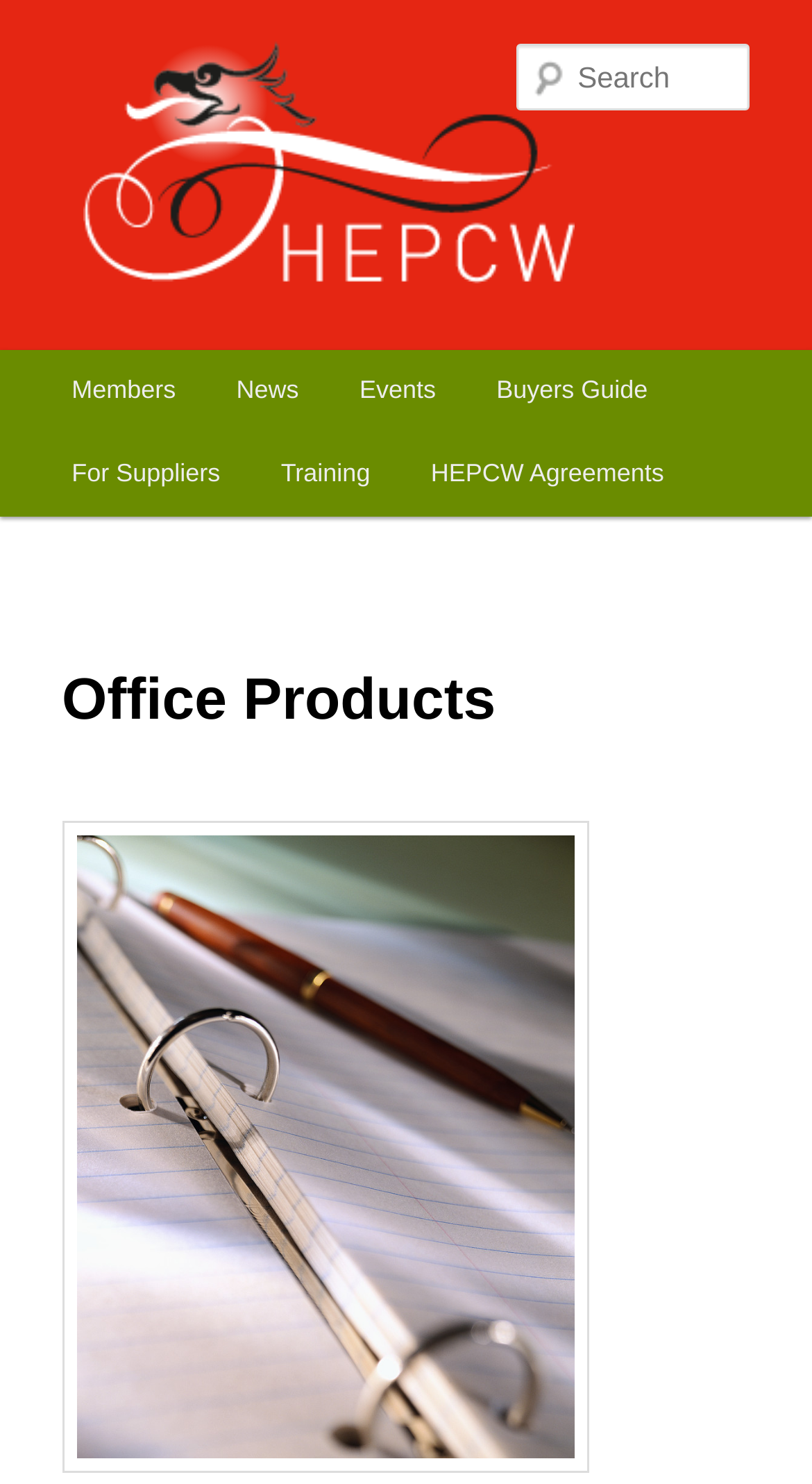What are the main categories on this website?
Provide a short answer using one word or a brief phrase based on the image.

Members, News, Events, Buyers Guide, For Suppliers, Training, HEPCW Agreements